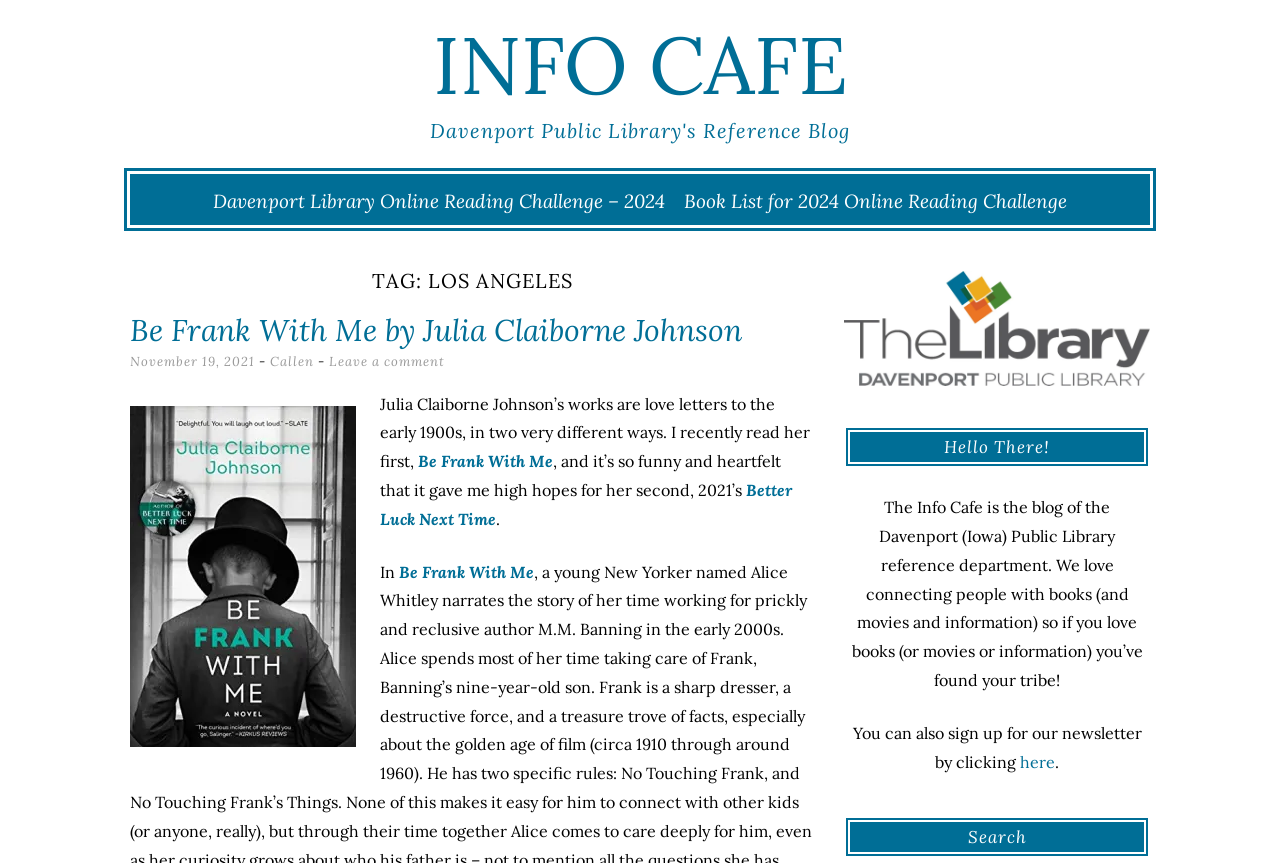Explain the webpage's design and content in an elaborate manner.

The webpage is about the Davenport Public Library's reference blog, specifically the Info Cafe section. At the top, there is a large heading "INFO CAFE" with a link to the same title. Below it, there is a smaller heading "Davenport Public Library's Reference Blog".

On the left side, there is a section with a heading "TAG: LOS ANGELES" that contains a list of book reviews. The first review is for "Be Frank With Me" by Julia Claiborne Johnson, which includes a link to the book title, the author's name, and a publication date. The review text describes the book as a "love letter to the early 1900s" and mentions the author's second book, "Better Luck Next Time". There is also a link to leave a comment at the bottom of the review.

On the right side, there is a section with a heading "Hello There!" that contains a welcome message from the Info Cafe. The message explains that the blog is about connecting people with books, movies, and information, and invites readers to sign up for their newsletter by clicking on a link.

At the very bottom of the page, there is a search bar with a heading "Search".